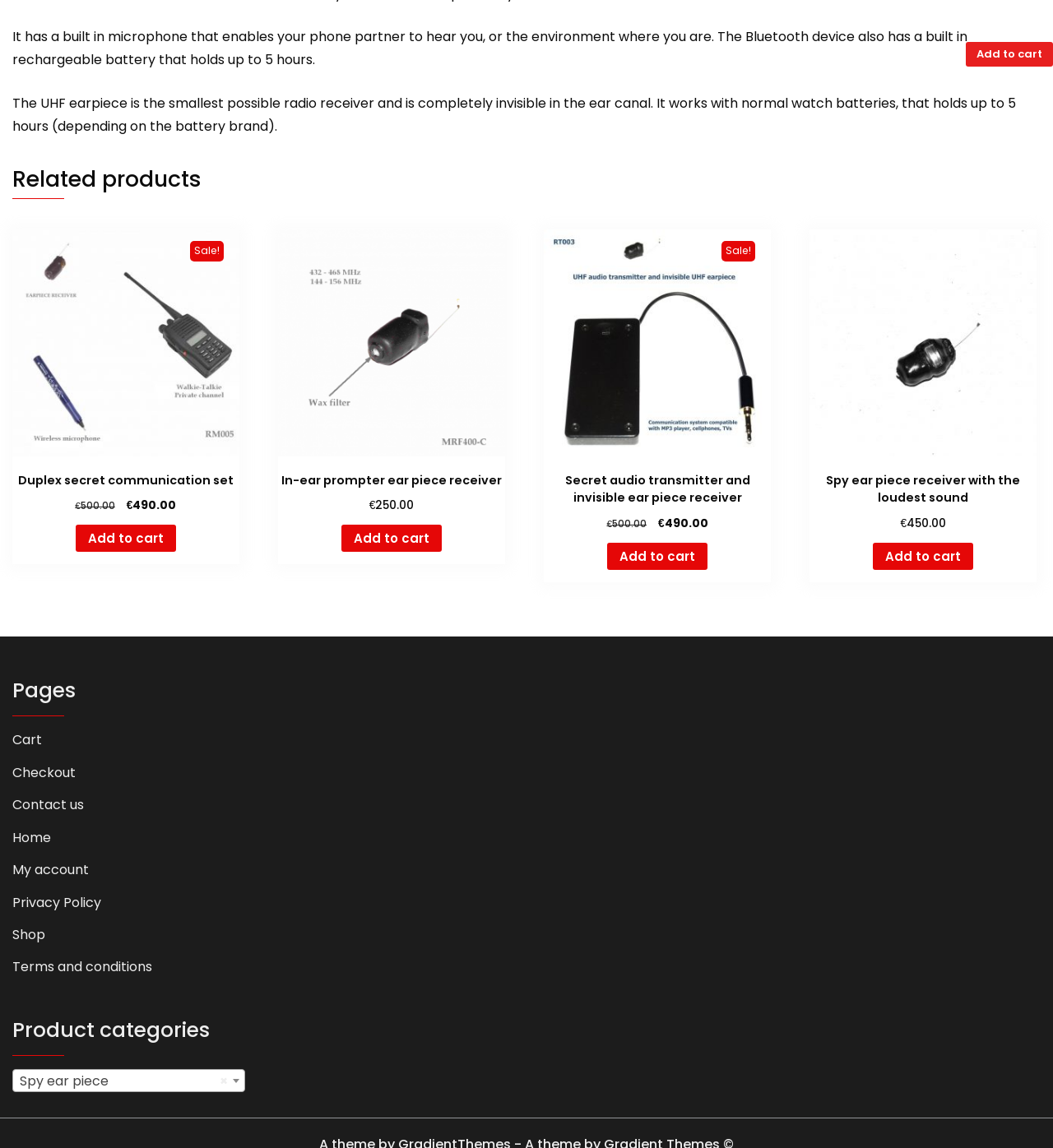Locate the bounding box coordinates of the element that should be clicked to fulfill the instruction: "View related products".

[0.012, 0.144, 0.988, 0.168]